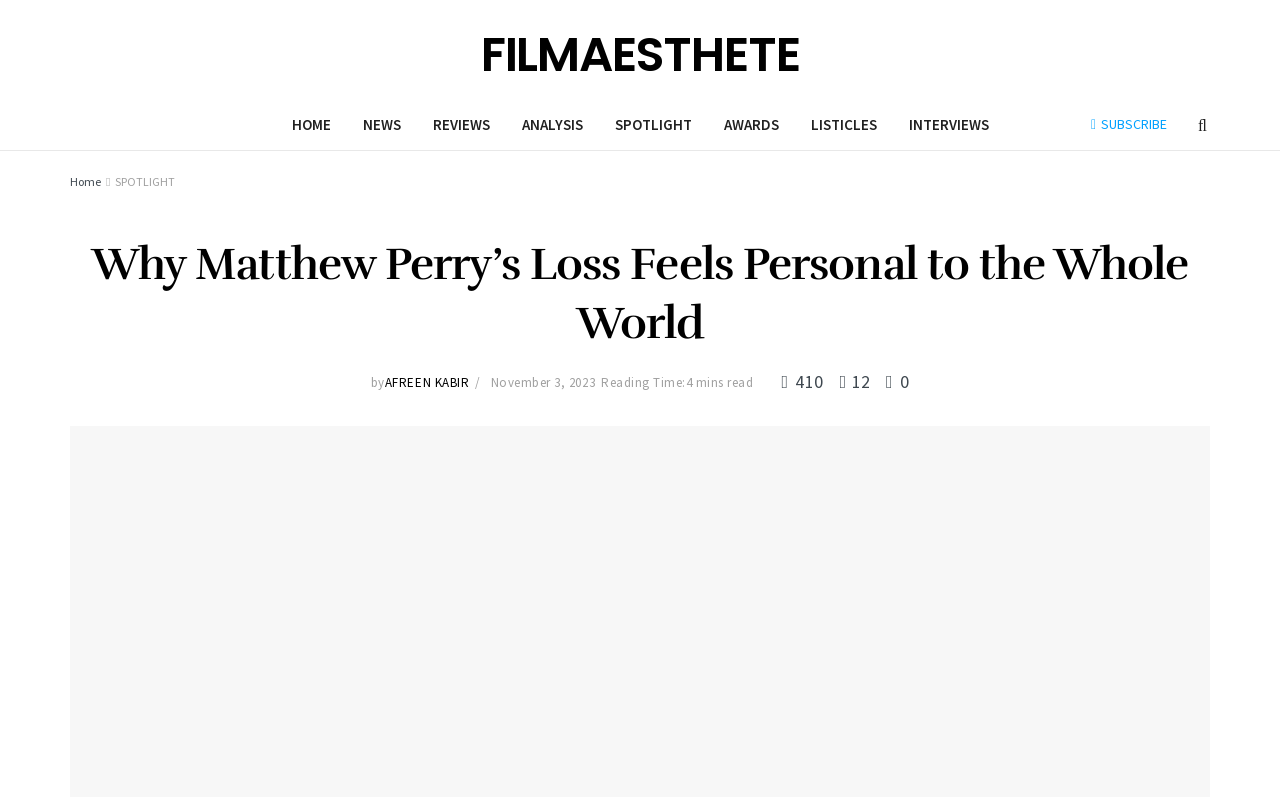Highlight the bounding box coordinates of the element you need to click to perform the following instruction: "Click on LOCAL PRODUCE."

None